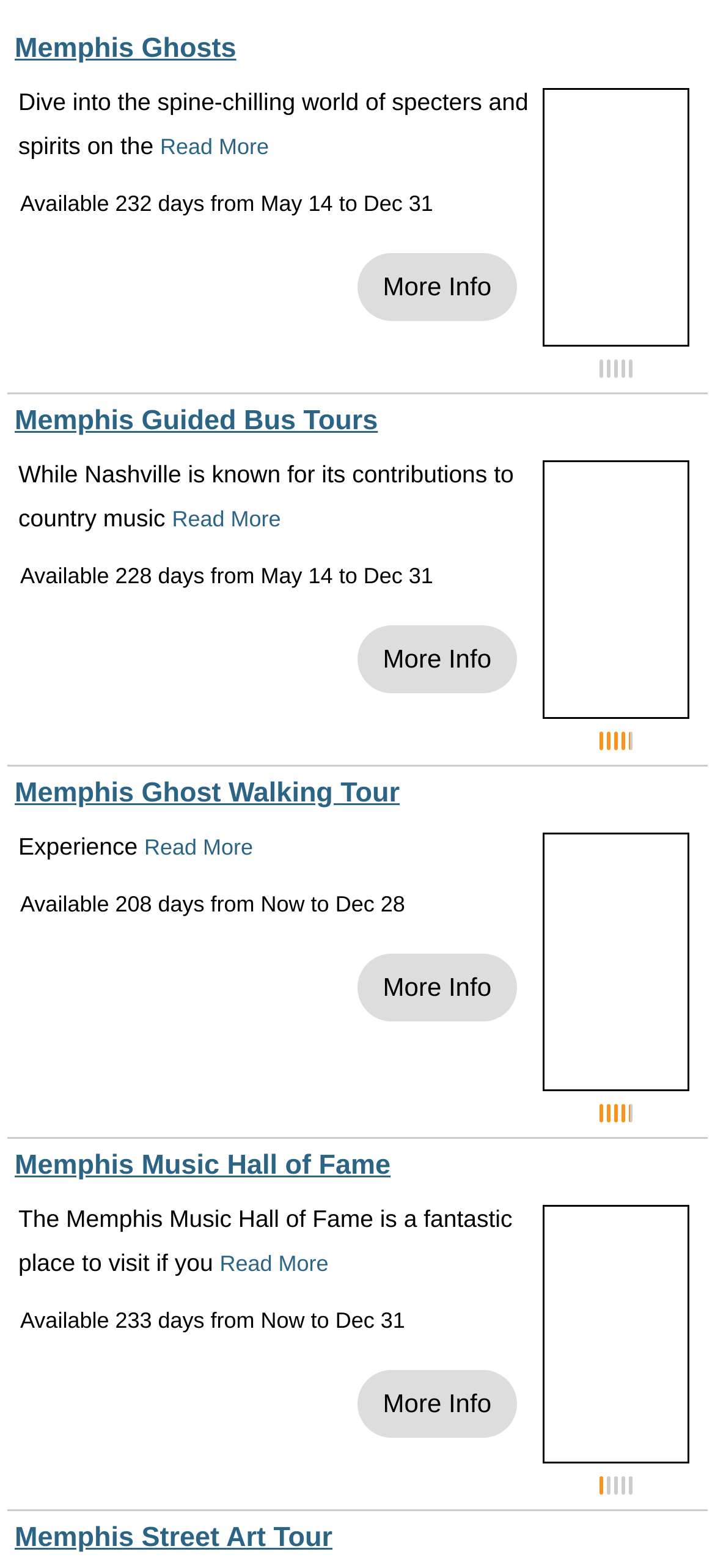Highlight the bounding box coordinates of the element that should be clicked to carry out the following instruction: "Leave a comment". The coordinates must be given as four float numbers ranging from 0 to 1, i.e., [left, top, right, bottom].

None